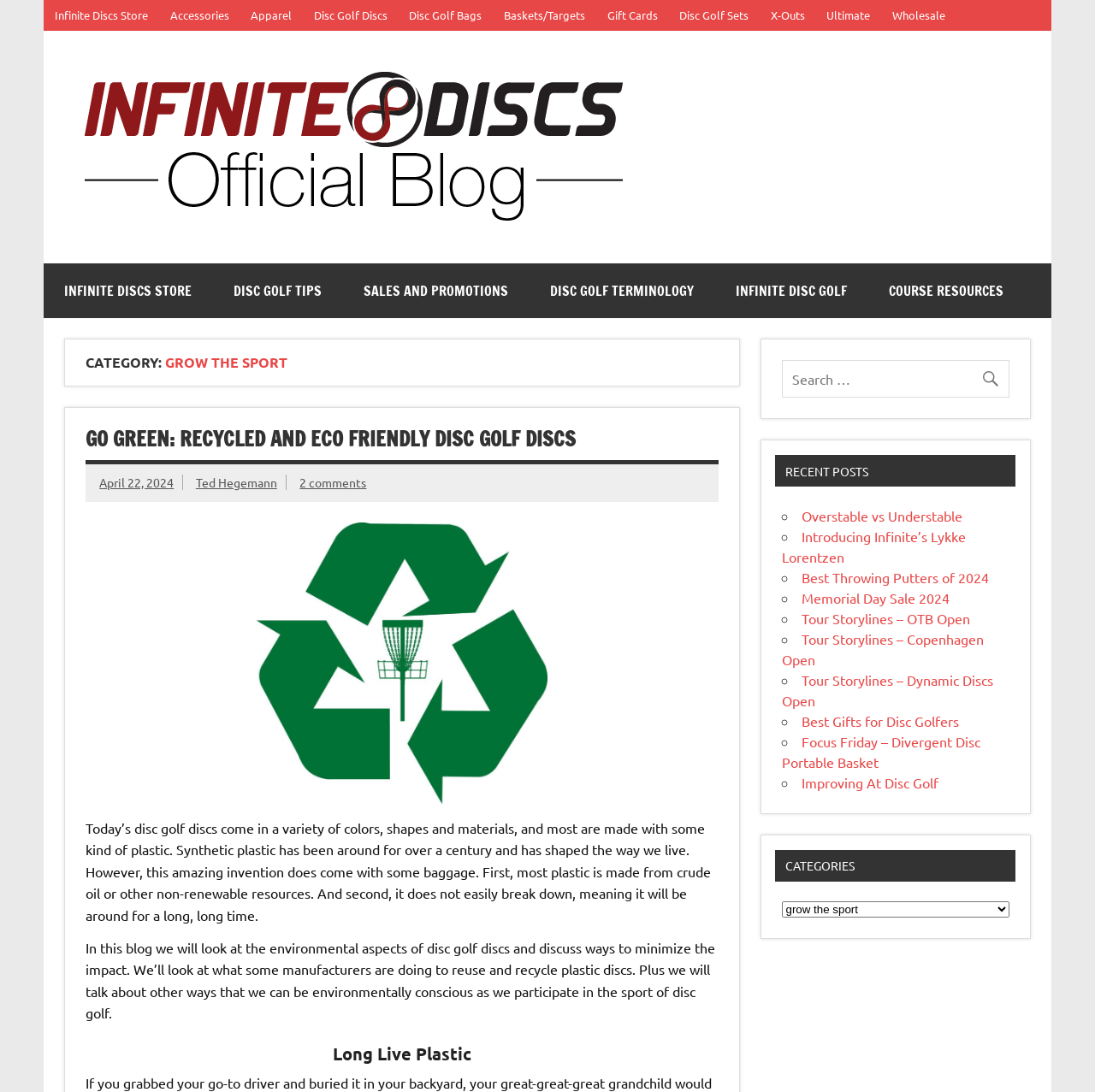Please predict the bounding box coordinates of the element's region where a click is necessary to complete the following instruction: "Click on the 'Infinite Discs Store' link". The coordinates should be represented by four float numbers between 0 and 1, i.e., [left, top, right, bottom].

[0.04, 0.0, 0.145, 0.028]